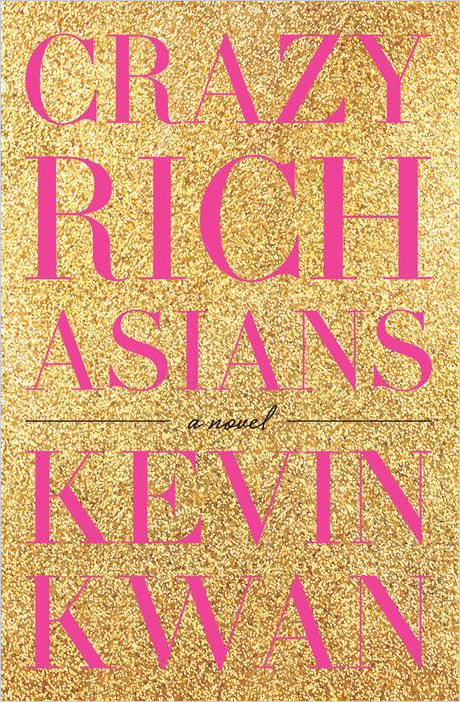Provide a comprehensive description of the image.

The image features the cover of the novel "Crazy Rich Asians" by Kevin Kwan. The design showcases bold, oversized pink lettering against a shimmering gold background, creating a visually striking contrast. The title "CRAZY RICH ASIANS" is prominently displayed at the top, with the subtitle "a novel" elegantly inscribed in a cursive font below it. At the bottom, the author's name, "KEVIN KWAN," is also featured in pink. This eye-catching cover reflects the luxurious and extravagant themes explored in the book, which delves into the lives of affluent individuals in Asia. The design is both modern and glamorous, inviting readers to dive into its rich narrative.